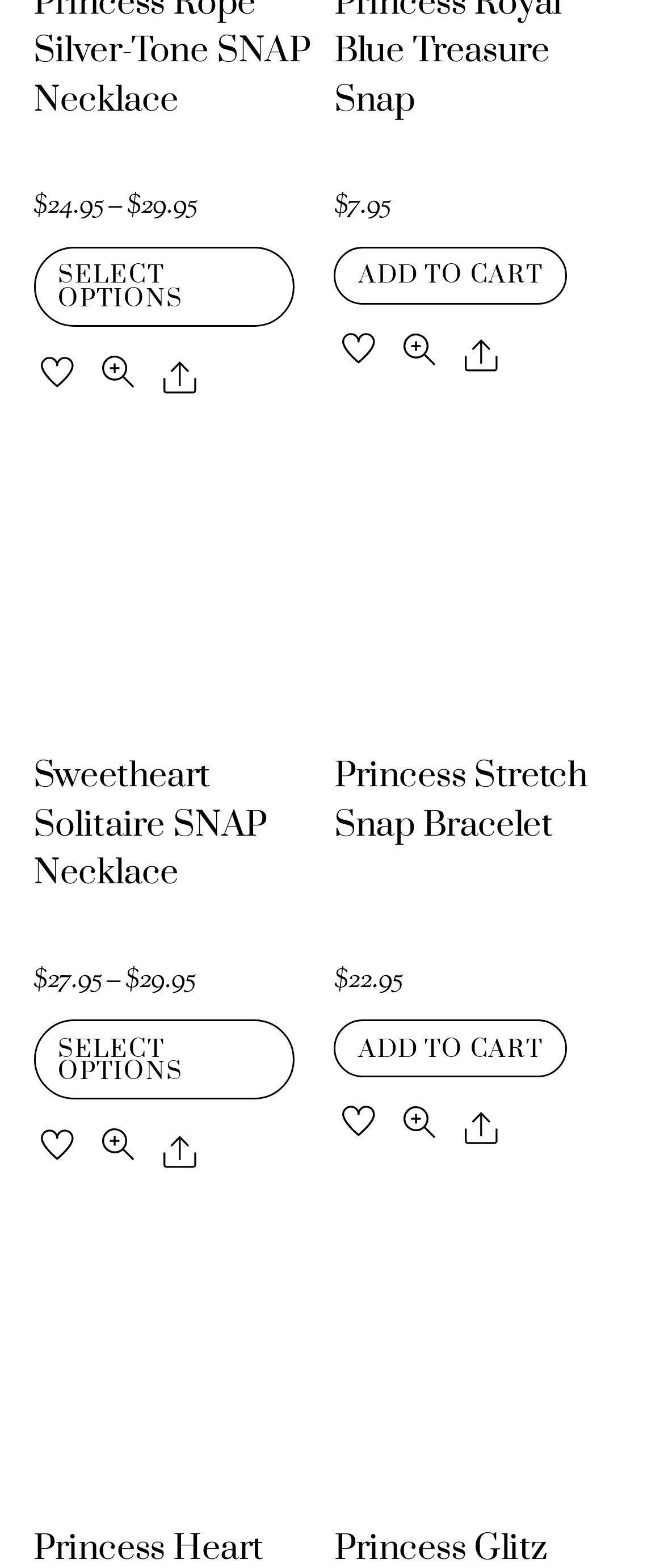Show the bounding box coordinates of the region that should be clicked to follow the instruction: "Select options for 'Princess Rope Silver-Tone SNAP Necklace'."

[0.05, 0.157, 0.444, 0.209]